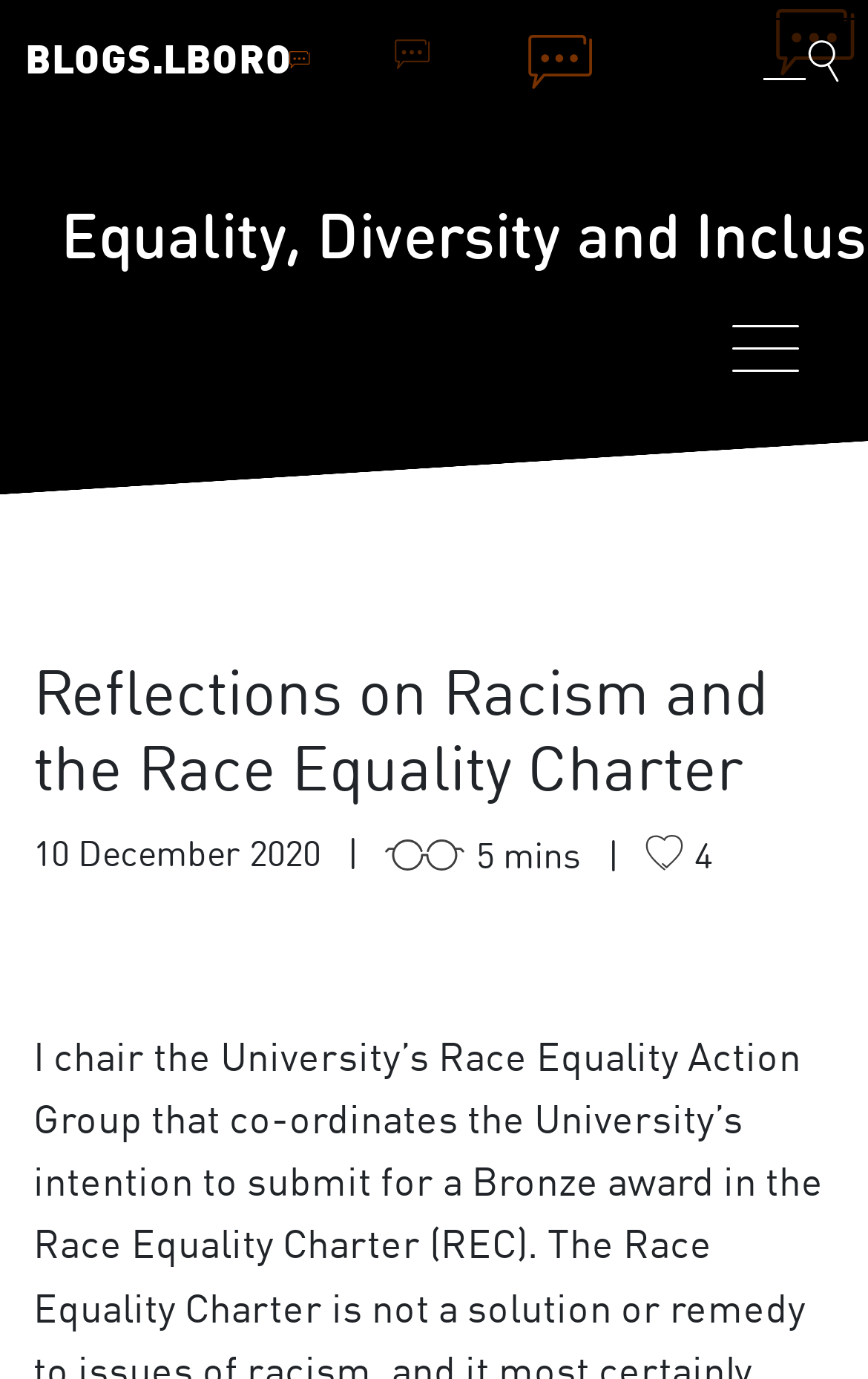What is the purpose of the button with an image?
Answer the question with detailed information derived from the image.

I found the purpose of the button with an image by looking at the button element that contains an image and seeing that its text says 'Toggle blog search'.